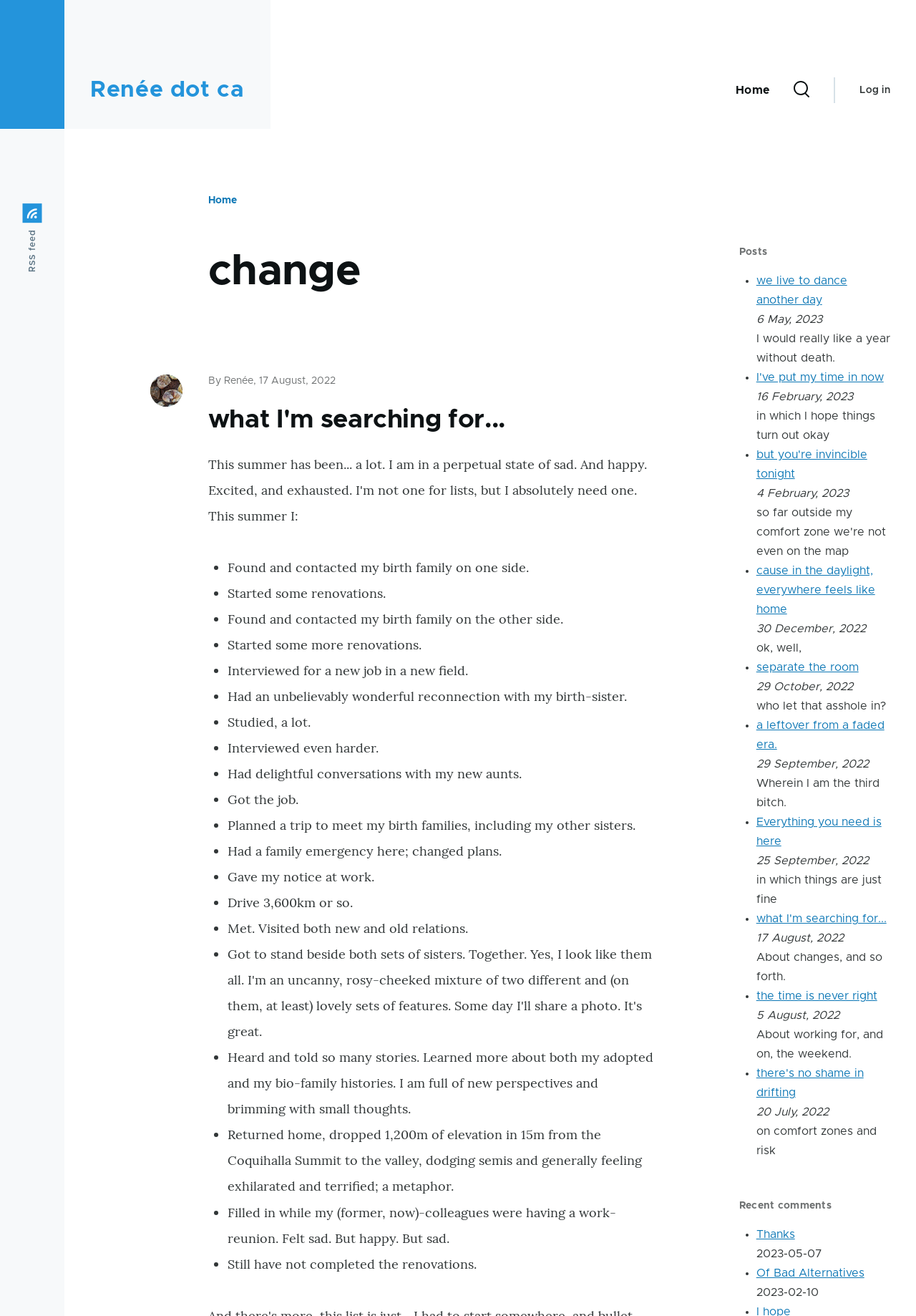Can you specify the bounding box coordinates for the region that should be clicked to fulfill this instruction: "Search for something".

[0.854, 0.039, 0.896, 0.098]